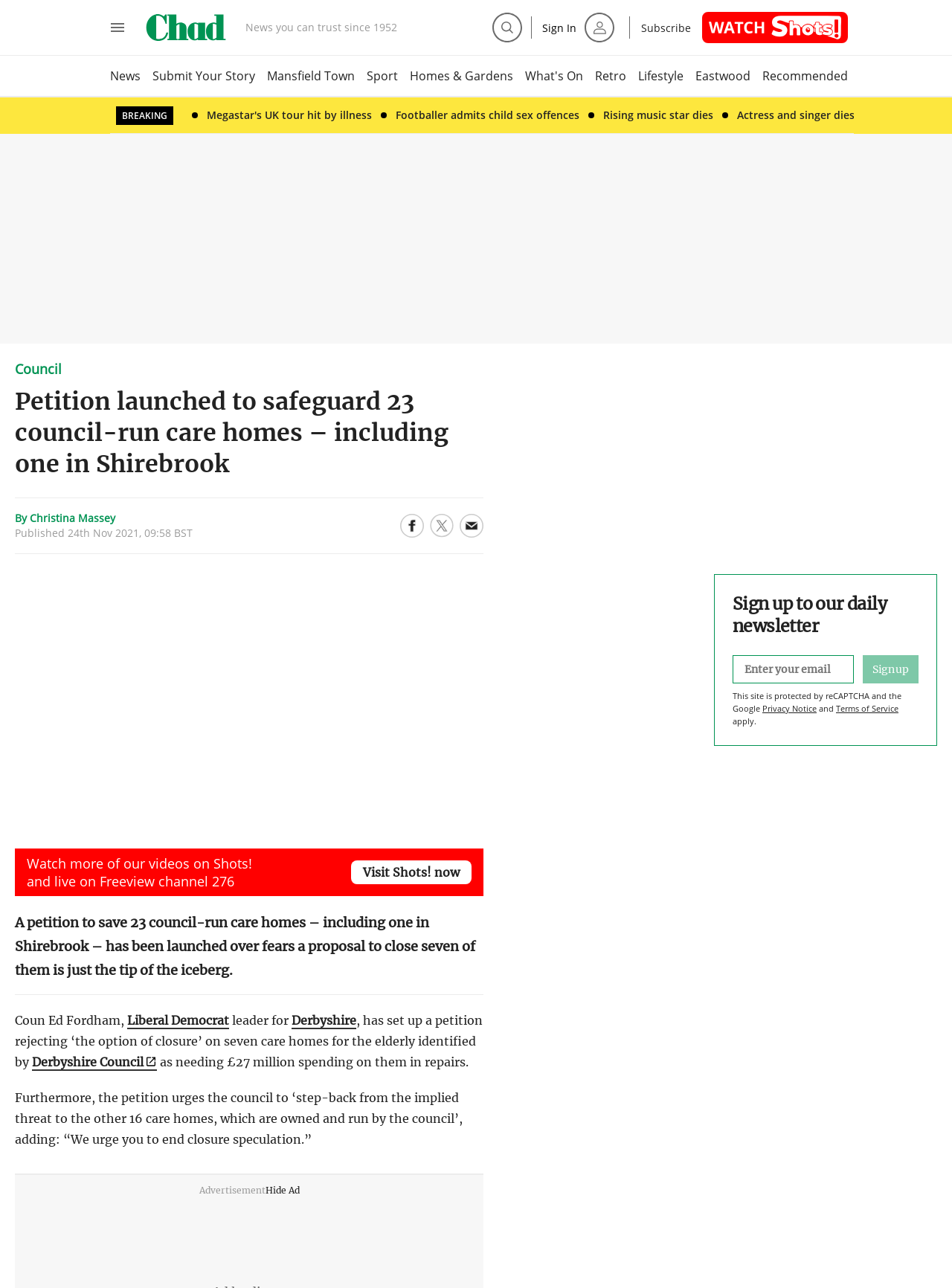Create an in-depth description of the webpage, covering main sections.

This webpage appears to be a news article from a local online newspaper. At the top, there is a navigation menu with several buttons and links, including "Open full menu", "Back to homepage", "Search", "Sign In", and "Subscribe". Below the navigation menu, there is a header section with the newspaper's logo and a tagline "News you can trust since 1952".

The main content of the webpage is an article about a petition to save 23 council-run care homes, including one in Shirebrook. The article's title is "Petition launched to safeguard 23 council-run care homes – including one in Shirebrook". Below the title, there is a brief summary of the article, followed by a section with links to share the article on social media platforms such as Facebook, Twitter, and email.

The article itself is divided into several paragraphs, with headings and subheadings. The text describes the petition, which was launched by Coun Ed Fordham, the Liberal Democrat leader for Derbyshire, to reject the option of closure of seven care homes for the elderly identified by Derbyshire Council as needing £27 million spending on them in repairs. The petition also urges the council to step back from the implied threat to the other 16 care homes owned and run by the council.

On the right-hand side of the webpage, there are several links to other news articles, including "Mansfield dog park to host charity day for John Eastwood Hospice" and "Photos: Meet your Mansfield parliamentary candidates for the General Election". There are also links to different sections of the newspaper, such as "News", "Sport", "Homes & Gardens", and "What's On".

At the bottom of the webpage, there is a section with links to watch videos on Shots! and live on Freeview channel 276. There is also a section with a textbox to enter an email address, along with links to the Privacy Notice and Terms of Service.